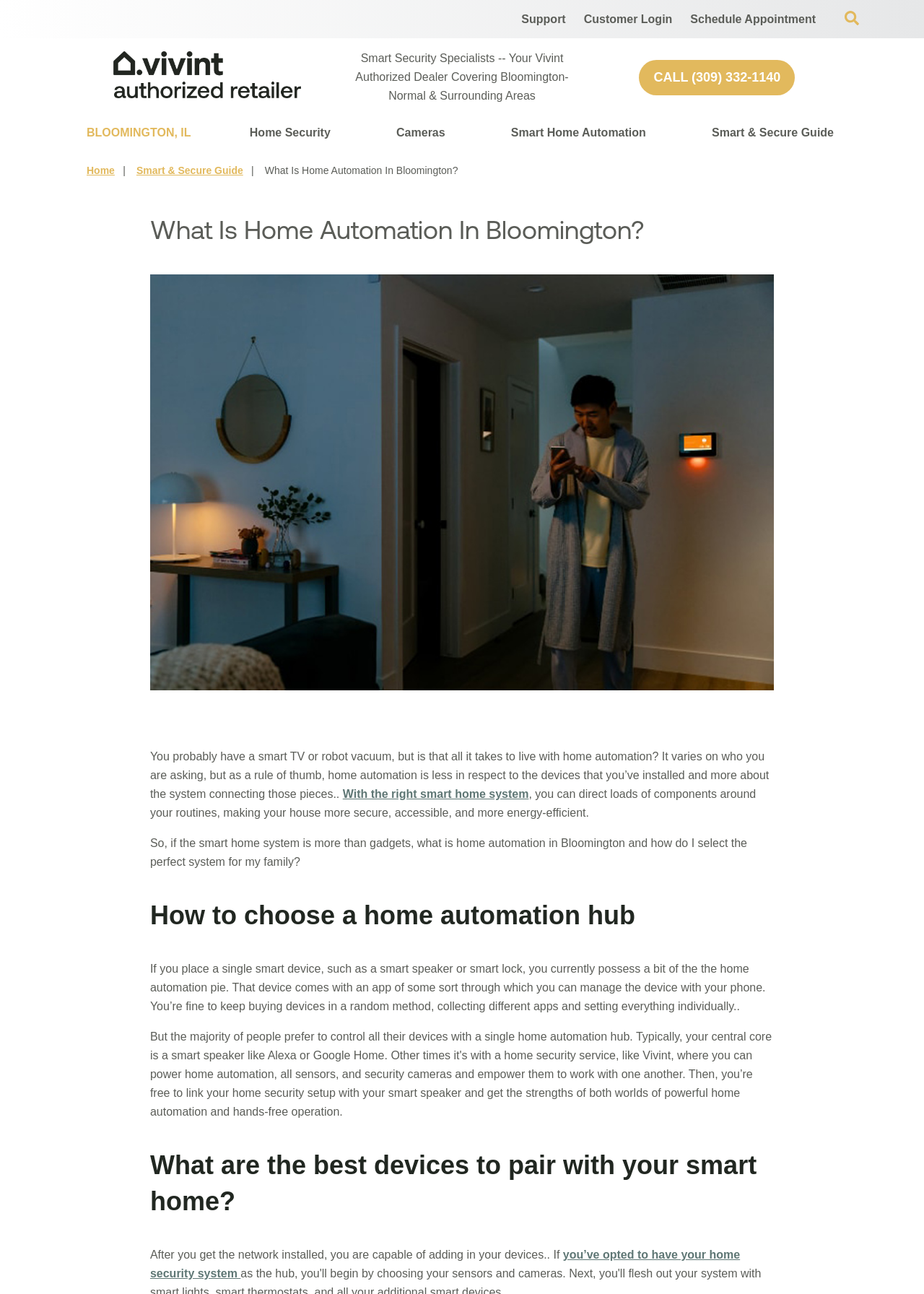Using details from the image, please answer the following question comprehensively:
What is the recommended way to manage smart devices?

I found the answer by reading the static text 'If you place a single smart device, such as a smart speaker or smart lock, you currently possess a bit of the the home automation pie. That device comes with an app of some sort through which you can manage the device with your phone. You’re fine to keep buying devices in a random method, collecting different apps and setting everything individually..' and understanding that a smart home system is a better way to manage devices.